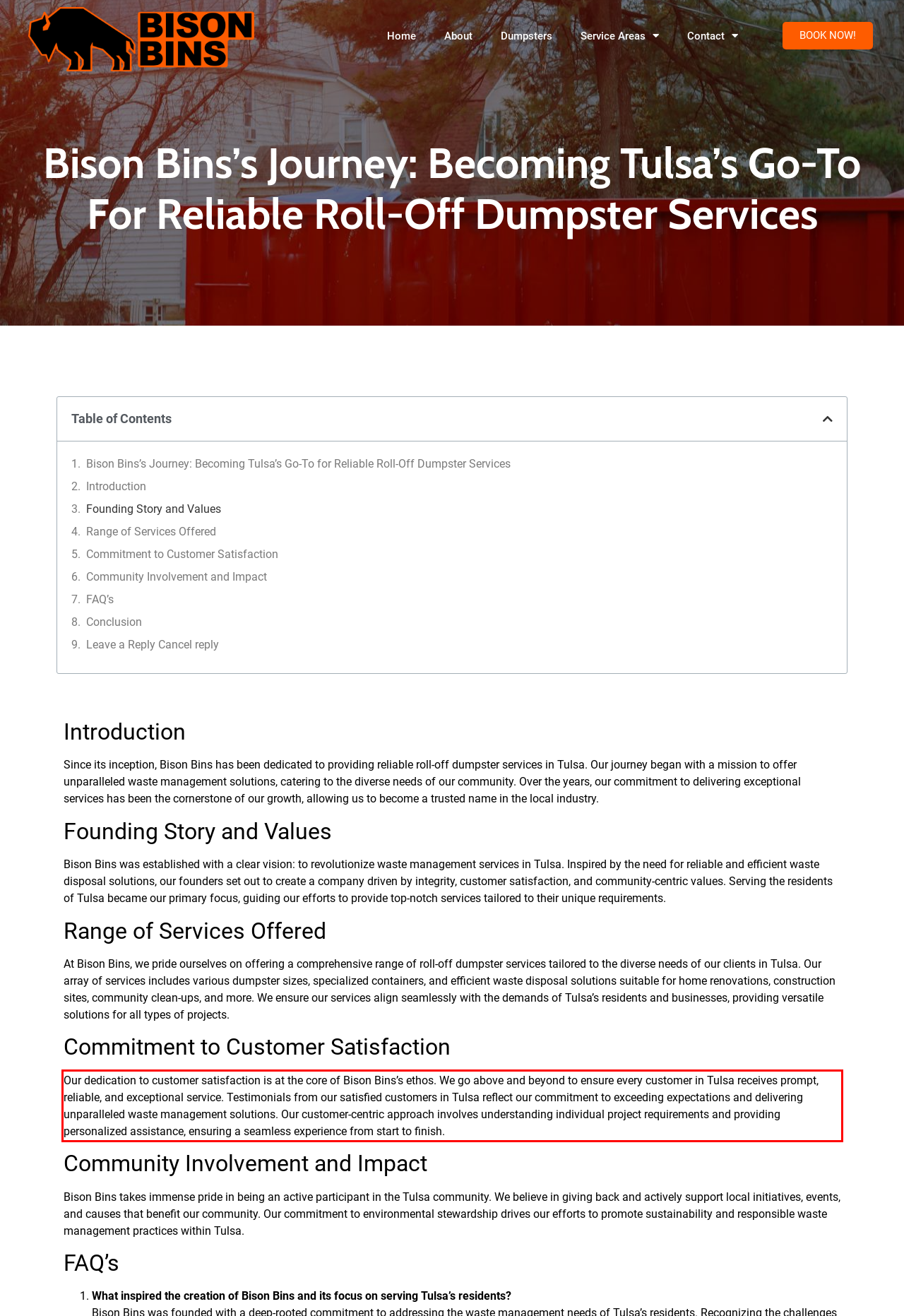Please take the screenshot of the webpage, find the red bounding box, and generate the text content that is within this red bounding box.

Our dedication to customer satisfaction is at the core of Bison Bins’s ethos. We go above and beyond to ensure every customer in Tulsa receives prompt, reliable, and exceptional service. Testimonials from our satisfied customers in Tulsa reflect our commitment to exceeding expectations and delivering unparalleled waste management solutions. Our customer-centric approach involves understanding individual project requirements and providing personalized assistance, ensuring a seamless experience from start to finish.